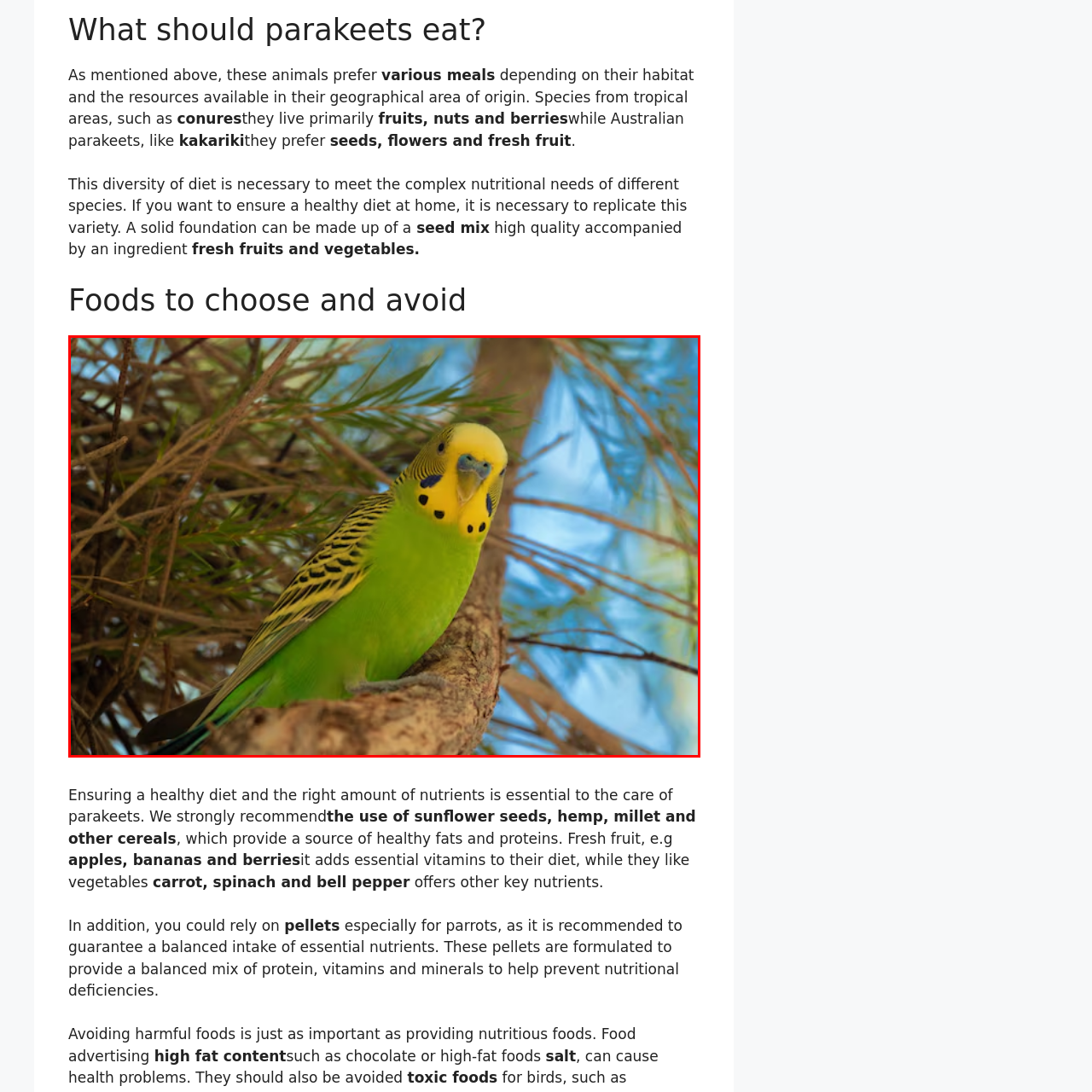Elaborate on the contents of the image highlighted by the red boundary in detail.

The image features a vibrant parakeet perched on a branch amidst lush foliage. Its striking green plumage is complemented by a bright yellow face adorned with black markings, showcasing its vivid colors that are characteristic of many parakeet species. The bird's curious expression and slightly tilted head suggest a playful demeanor, inviting viewers into its natural habitat. This imagery underscores the importance of a diverse diet for parakeets, as highlighted in the surrounding text, which emphasizes their preference for a variety of foods, including fresh fruits, vegetables, seeds, and nuts. The parakeet's environment, rich in greenery, serves as a reminder of the resources these birds utilize in the wild to thrive and maintain their health.